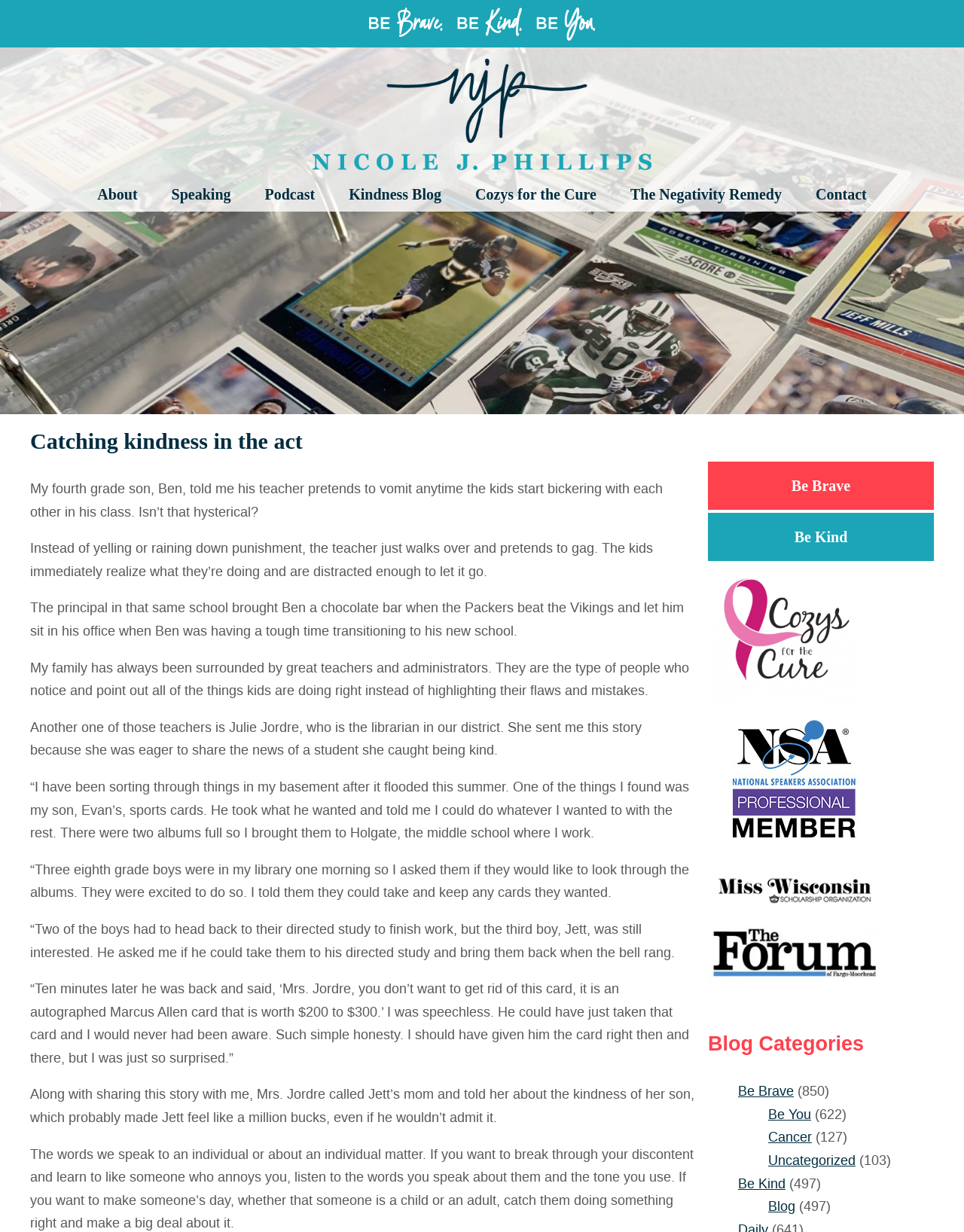Based on the visual content of the image, answer the question thoroughly: What did the principal bring to Ben?

The principal in Ben's school brought him a chocolate bar when the Packers beat the Vikings, and also let him sit in his office when Ben was having a tough time transitioning to his new school.